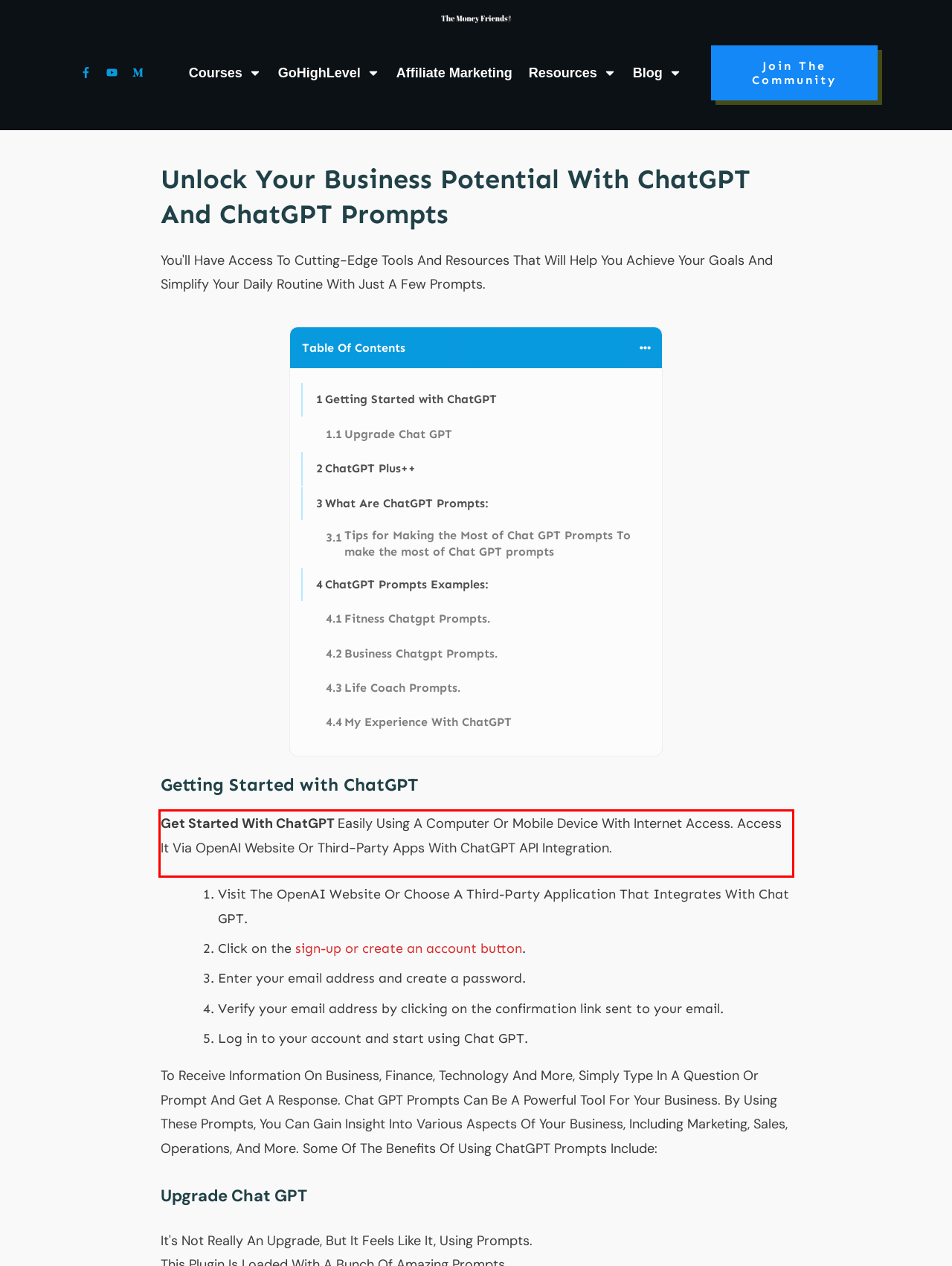Please perform OCR on the text content within the red bounding box that is highlighted in the provided webpage screenshot.

Get Started With ChatGPT Easily Using A Computer Or Mobile Device With Internet Access. Access It Via OpenAI Website Or Third-Party Apps With ChatGPT API Integration.